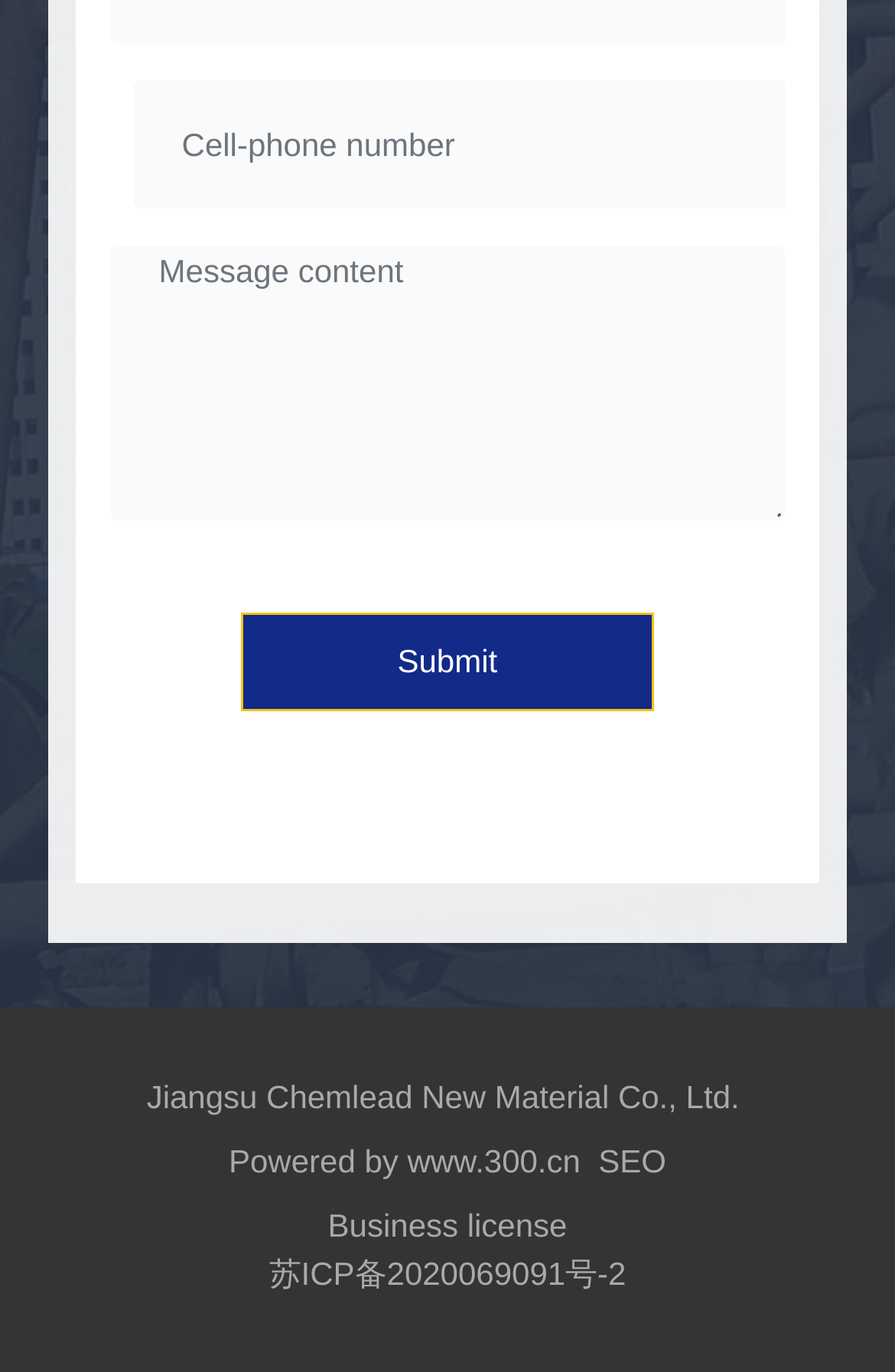Please provide a short answer using a single word or phrase for the question:
How many links are there at the bottom of the webpage?

4